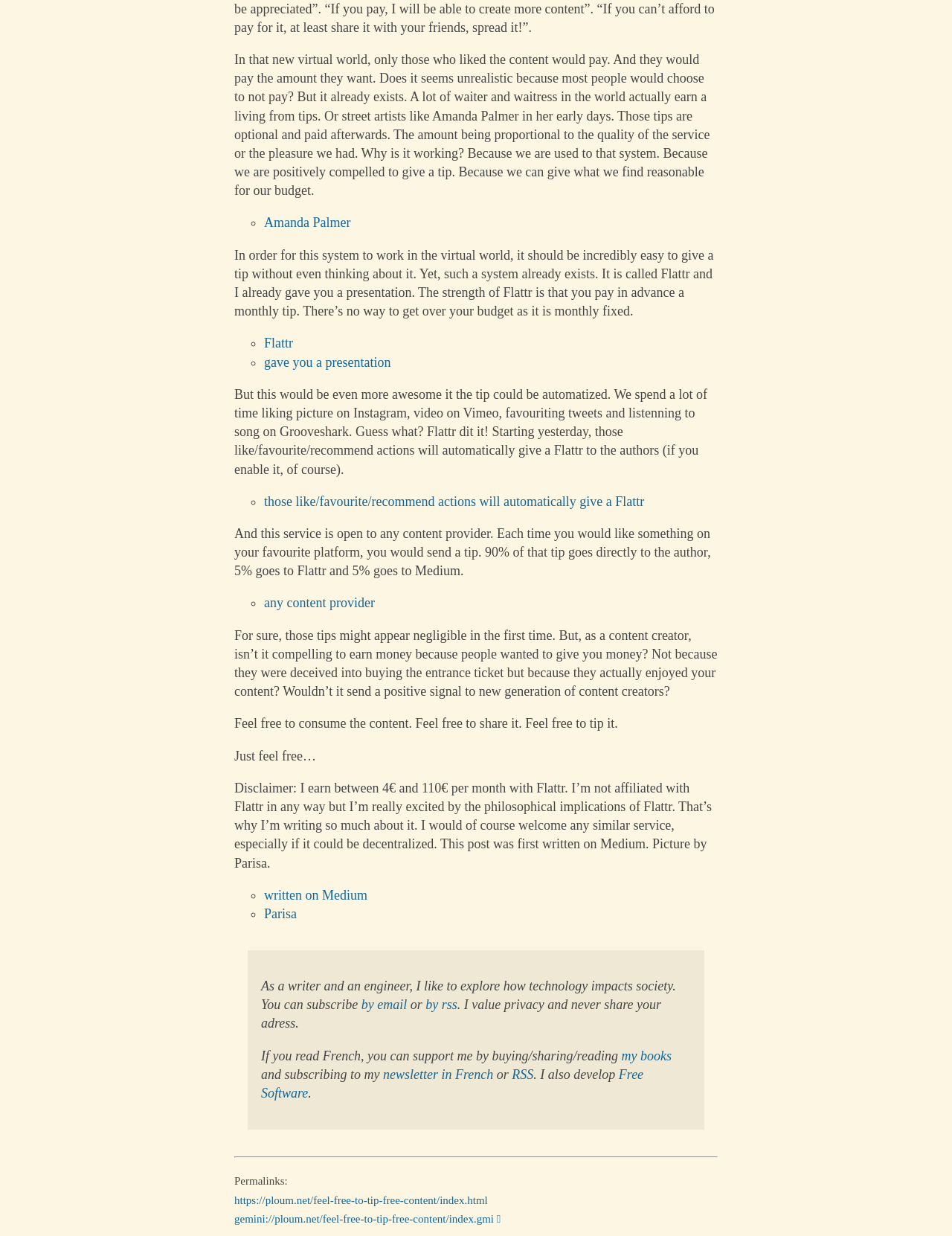Pinpoint the bounding box coordinates of the element to be clicked to execute the instruction: "Check out my books".

[0.653, 0.843, 0.705, 0.866]